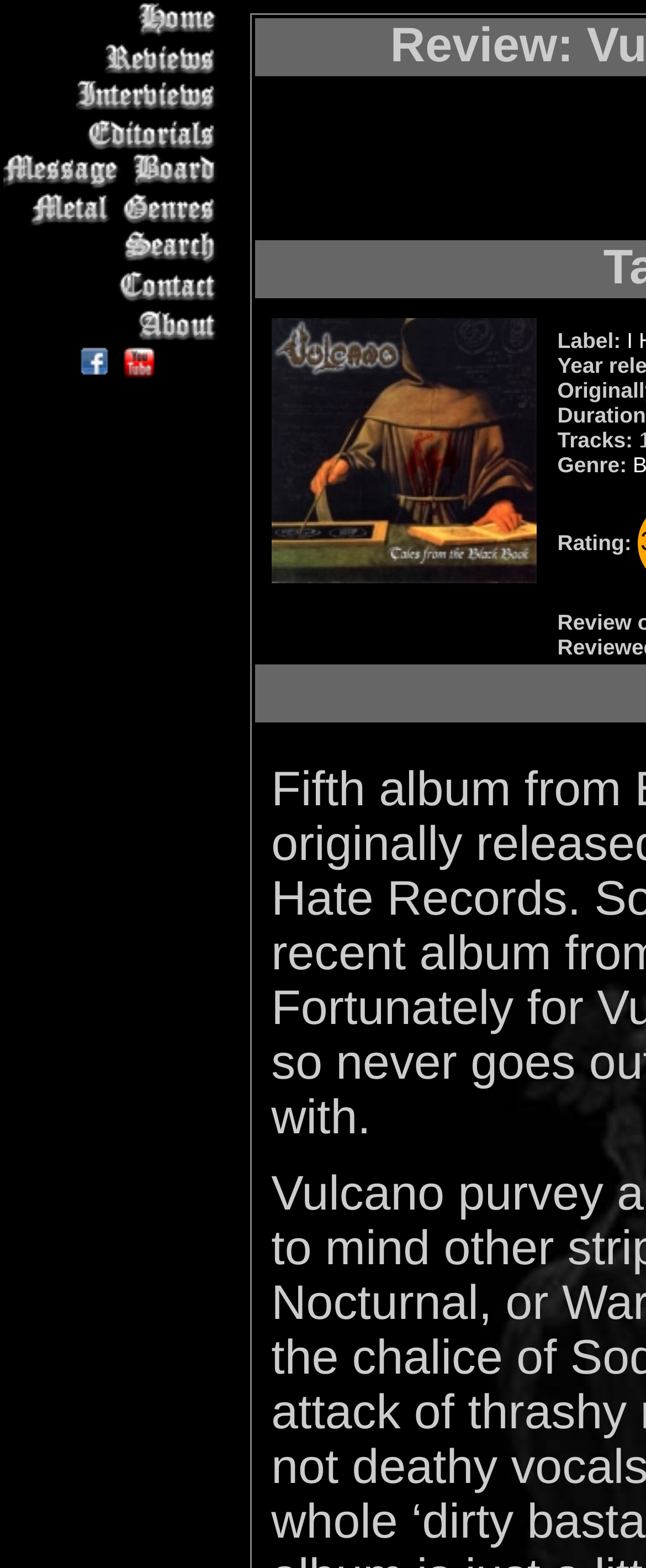Can you determine the bounding box coordinates of the area that needs to be clicked to fulfill the following instruction: "visit The Metal Crypt on Facebook"?

[0.124, 0.232, 0.173, 0.245]